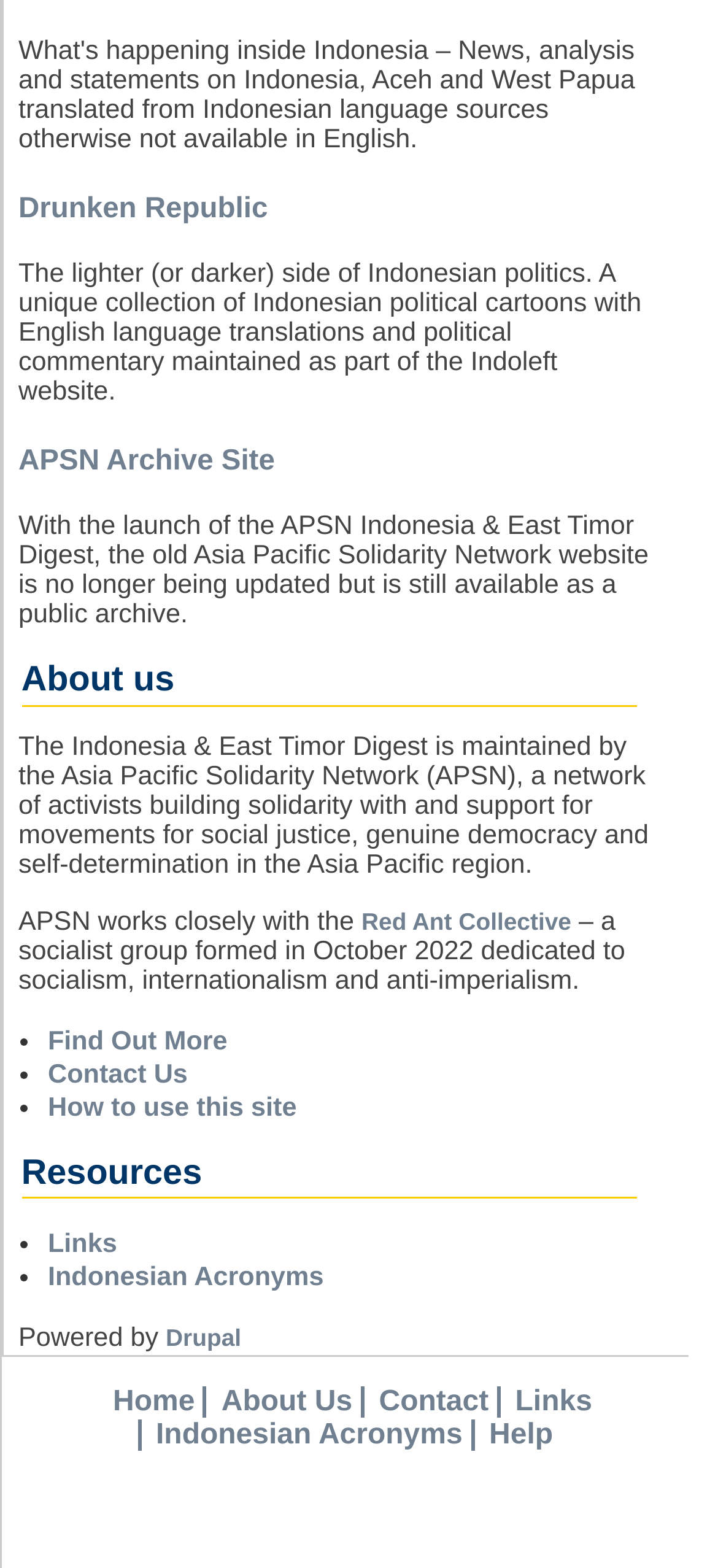Using the provided element description "Find Out More", determine the bounding box coordinates of the UI element.

[0.067, 0.655, 0.317, 0.674]